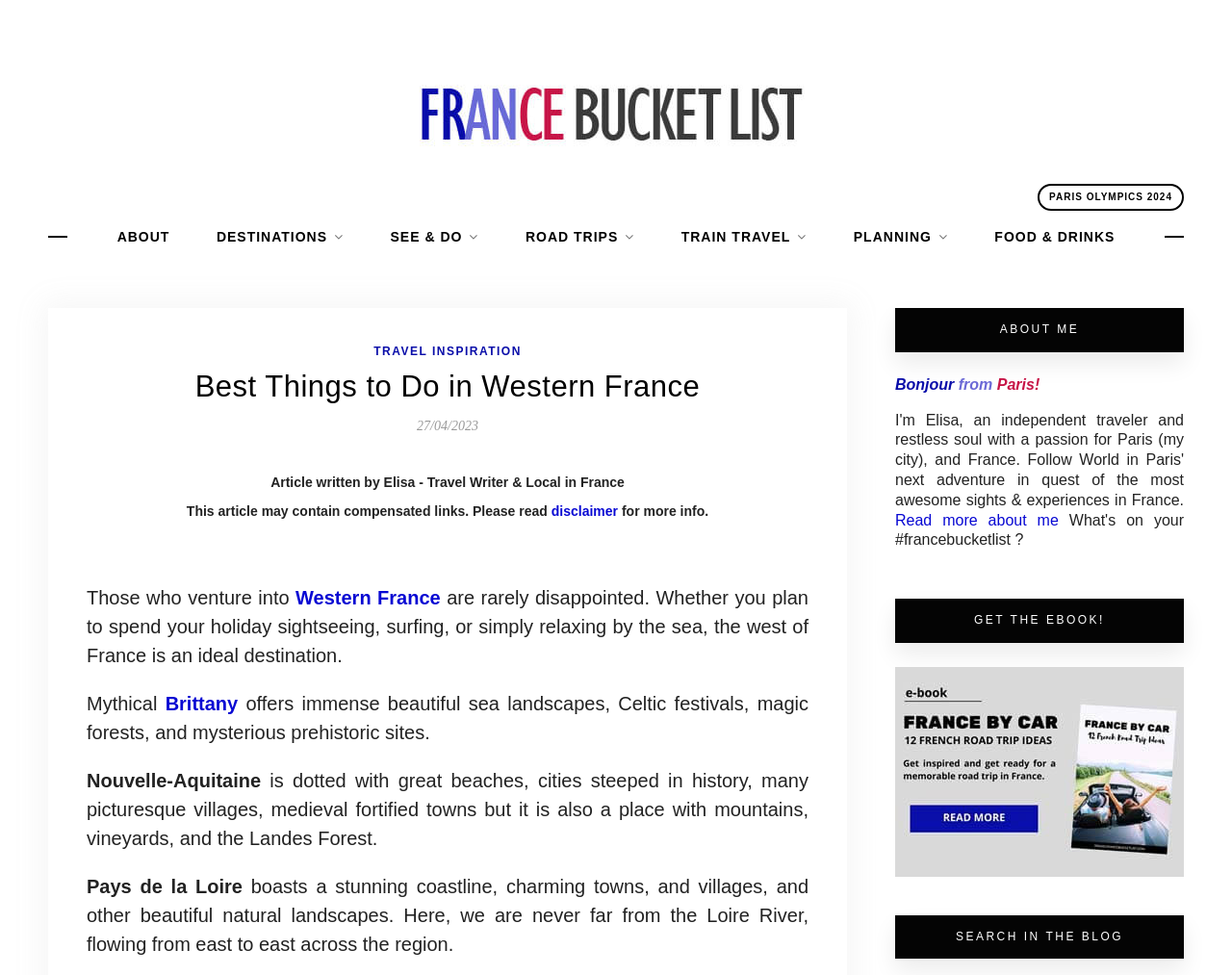Can you pinpoint the bounding box coordinates for the clickable element required for this instruction: "Explore the 'Western France' article"? The coordinates should be four float numbers between 0 and 1, i.e., [left, top, right, bottom].

[0.24, 0.602, 0.358, 0.624]